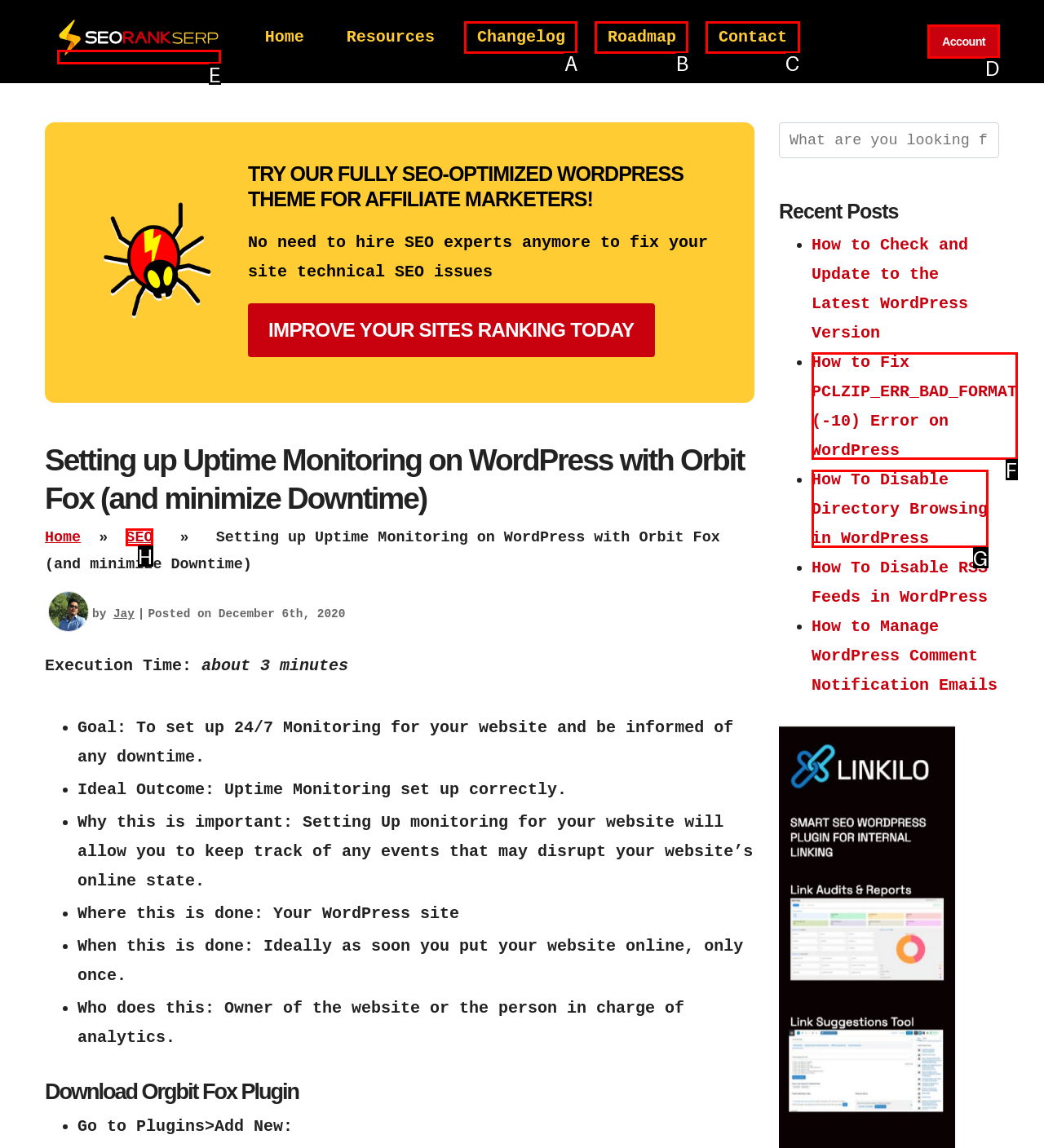Which HTML element should be clicked to complete the following task: Click on the 'SEO RANK SERP' link?
Answer with the letter corresponding to the correct choice.

E